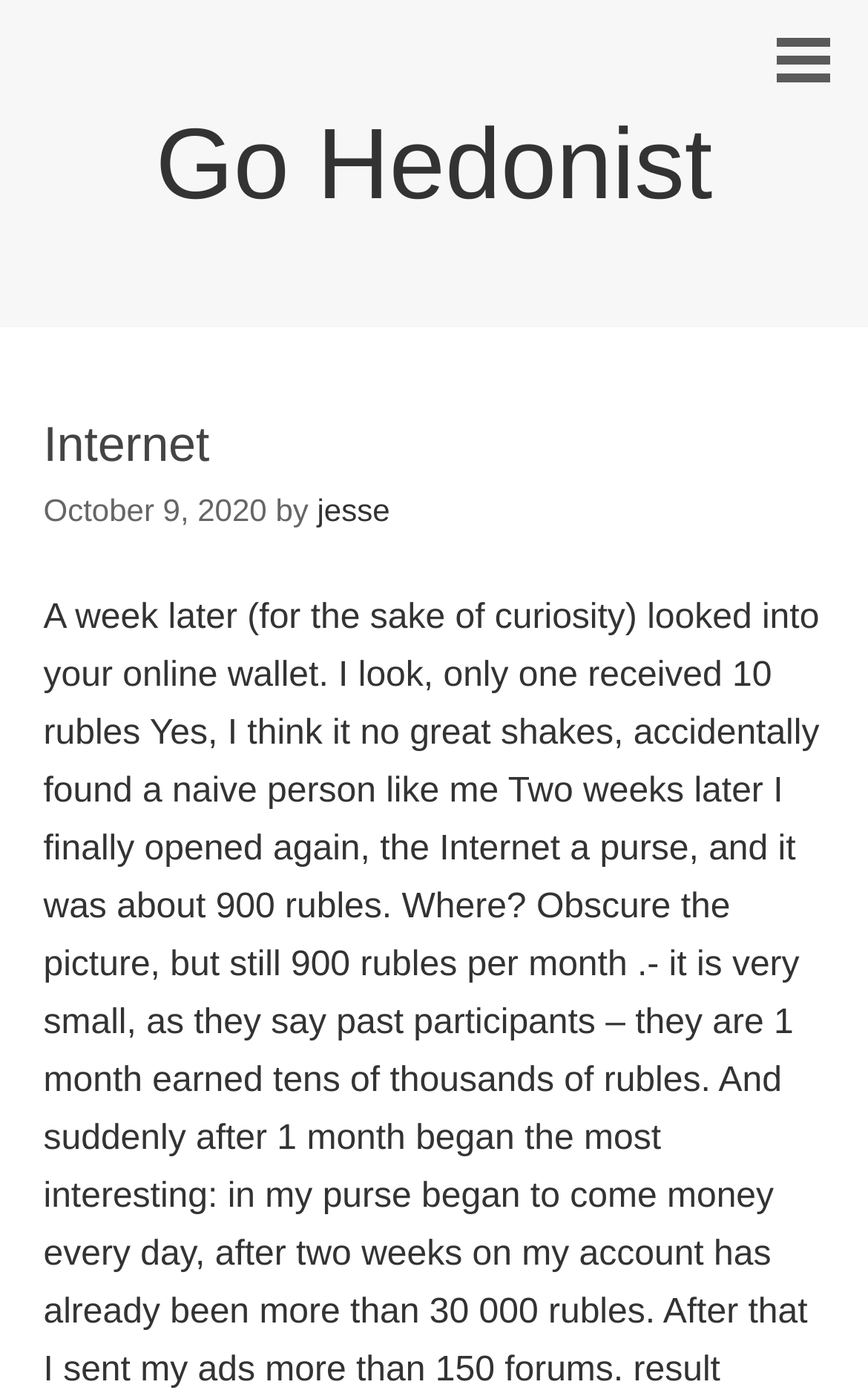What is the format of the post?
Give a single word or phrase as your answer by examining the image.

Blog post